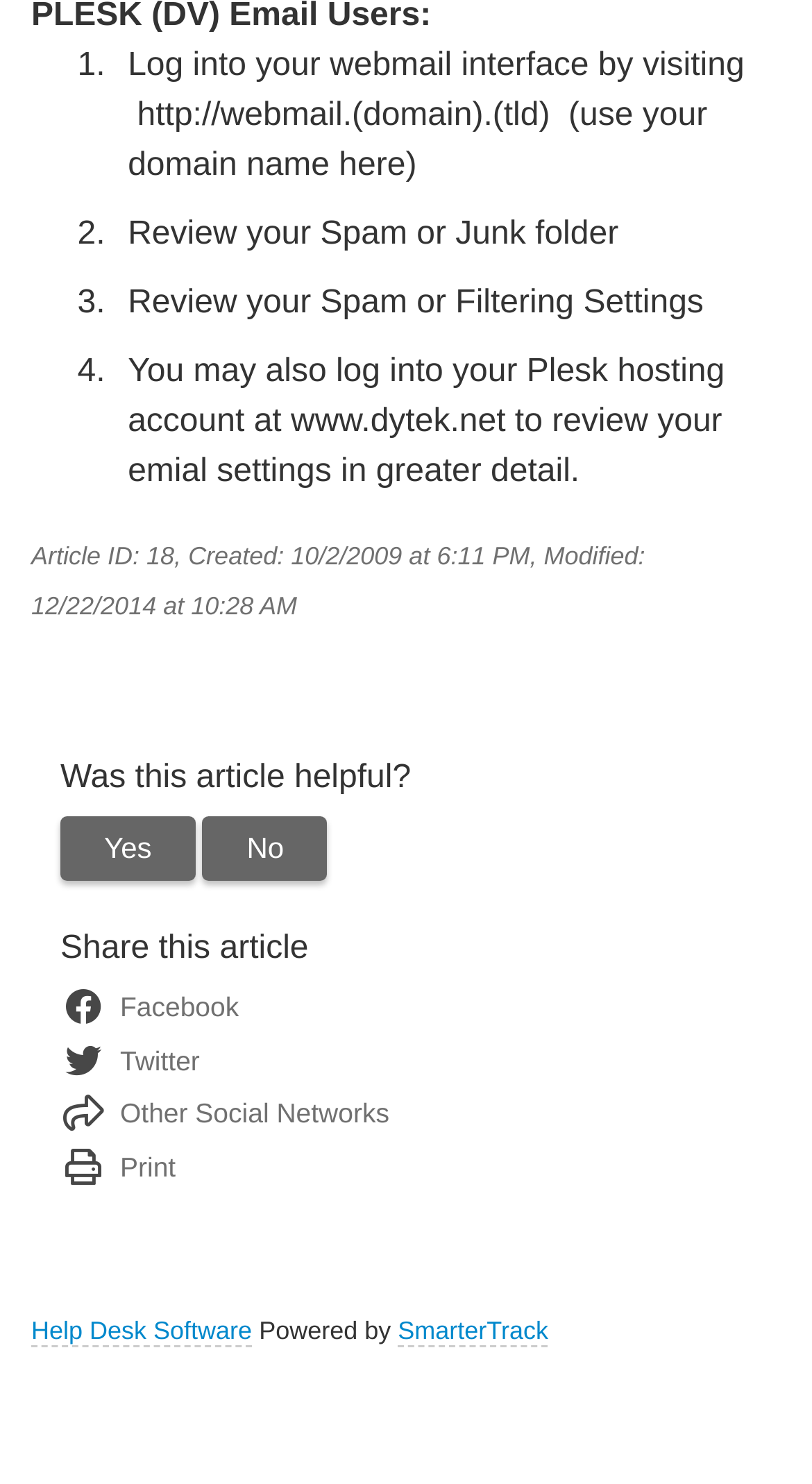Give a one-word or phrase response to the following question: What social media platforms are available for sharing the article?

Facebook, Twitter, Other Social Networks